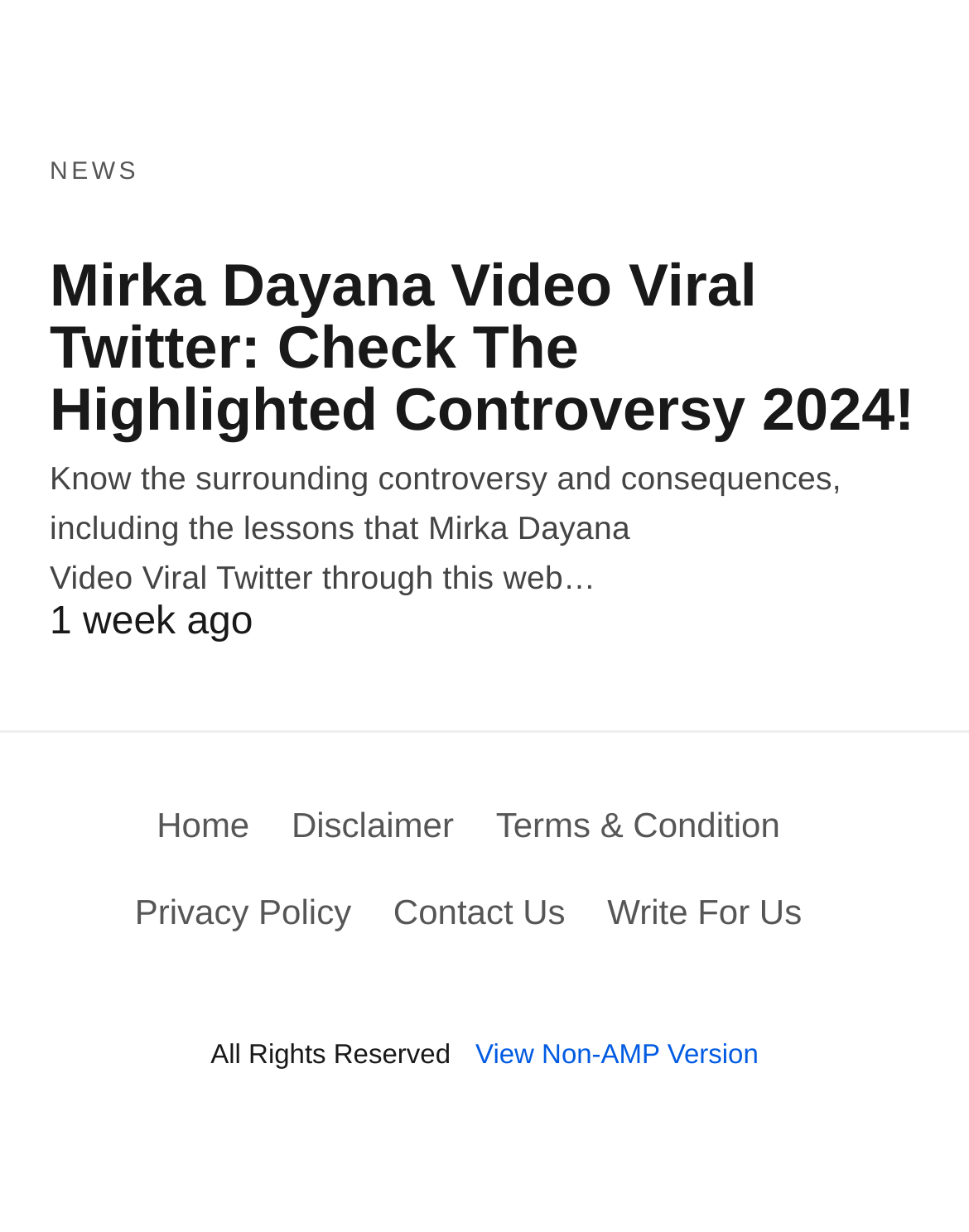Carefully observe the image and respond to the question with a detailed answer:
What is the copyright status of the website?

The StaticText element with the text 'All Rights Reserved' indicates that the website's content is protected by copyright and all rights are reserved.